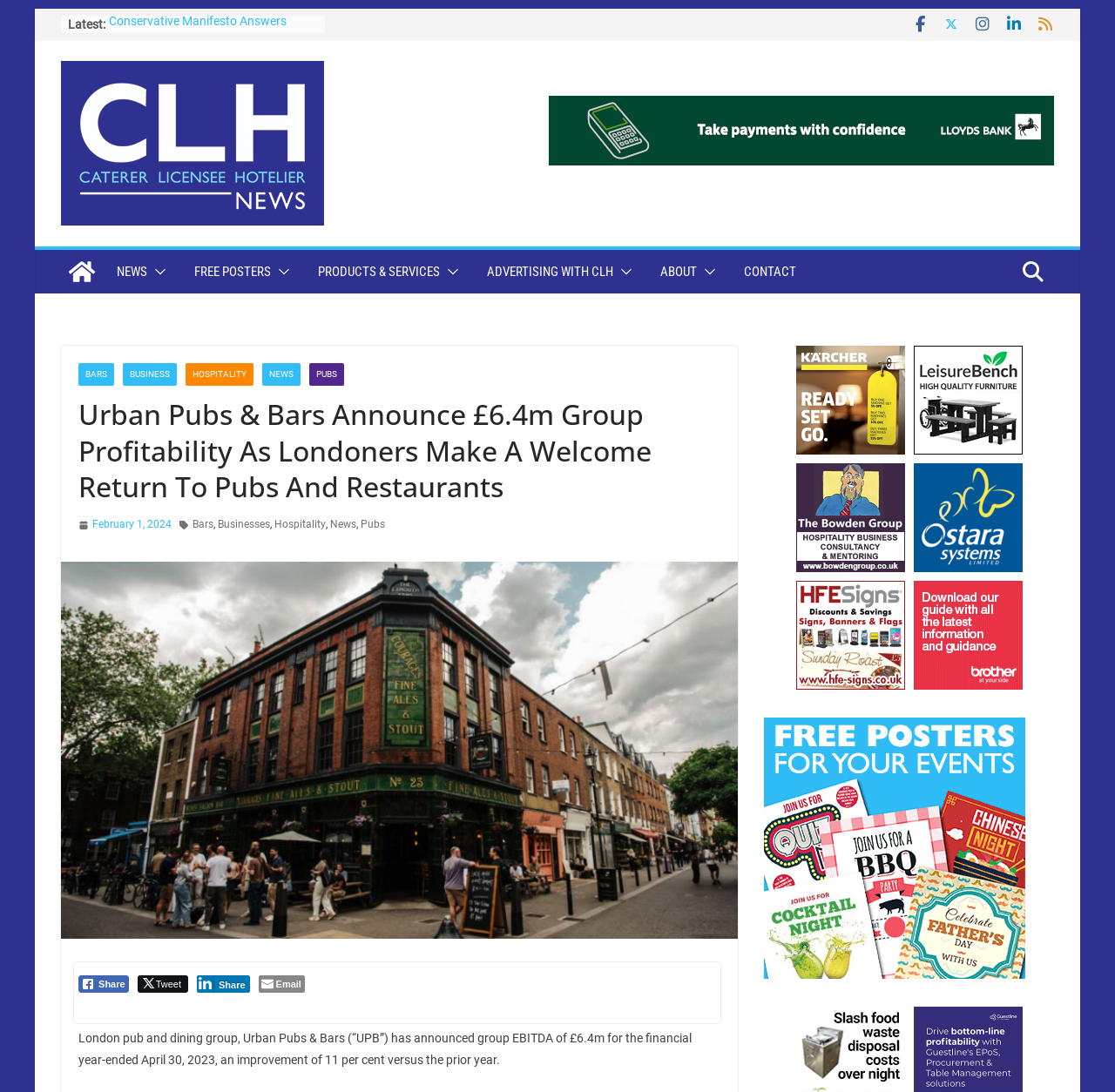Find the bounding box coordinates of the clickable element required to execute the following instruction: "Share on Facebook". Provide the coordinates as four float numbers between 0 and 1, i.e., [left, top, right, bottom].

[0.07, 0.893, 0.115, 0.909]